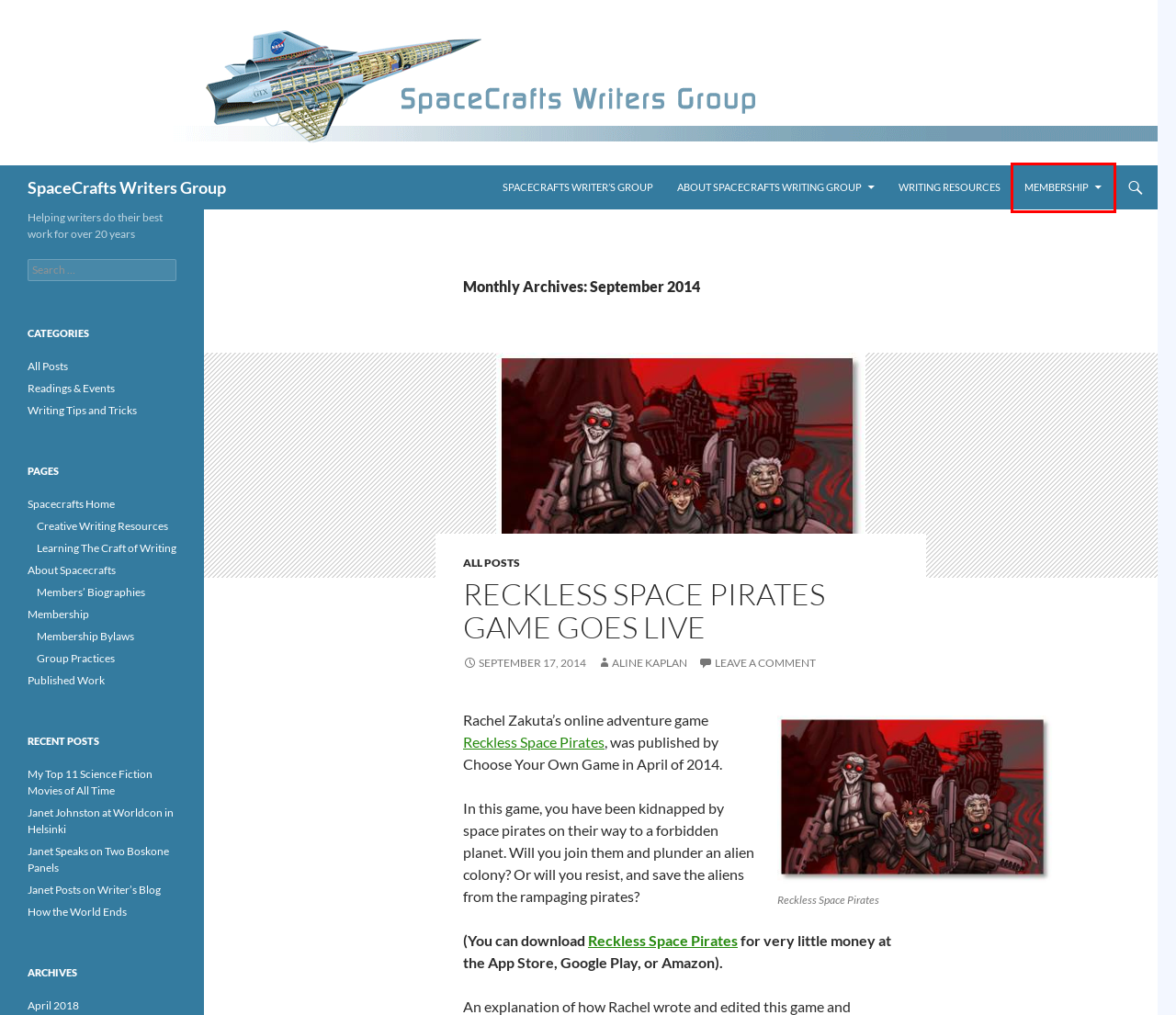Please examine the screenshot provided, which contains a red bounding box around a UI element. Select the webpage description that most accurately describes the new page displayed after clicking the highlighted element. Here are the candidates:
A. Learning The Craft of Writing - SpaceCrafts Writers Group
B. Membership - SpaceCrafts Writers Group
C. Reckless Space Pirates Game Goes Live - SpaceCrafts Writers Group
D. About Spacecrafts - SpaceCrafts Writers Group
E. How the World Ends - SpaceCrafts Writers Group
F. All Posts Archives - SpaceCrafts Writers Group
G. Janet Johnston at Worldcon in Helsinki - SpaceCrafts Writers Group
H. Janet Speaks on Two Boskone Panels - SpaceCrafts Writers Group

B